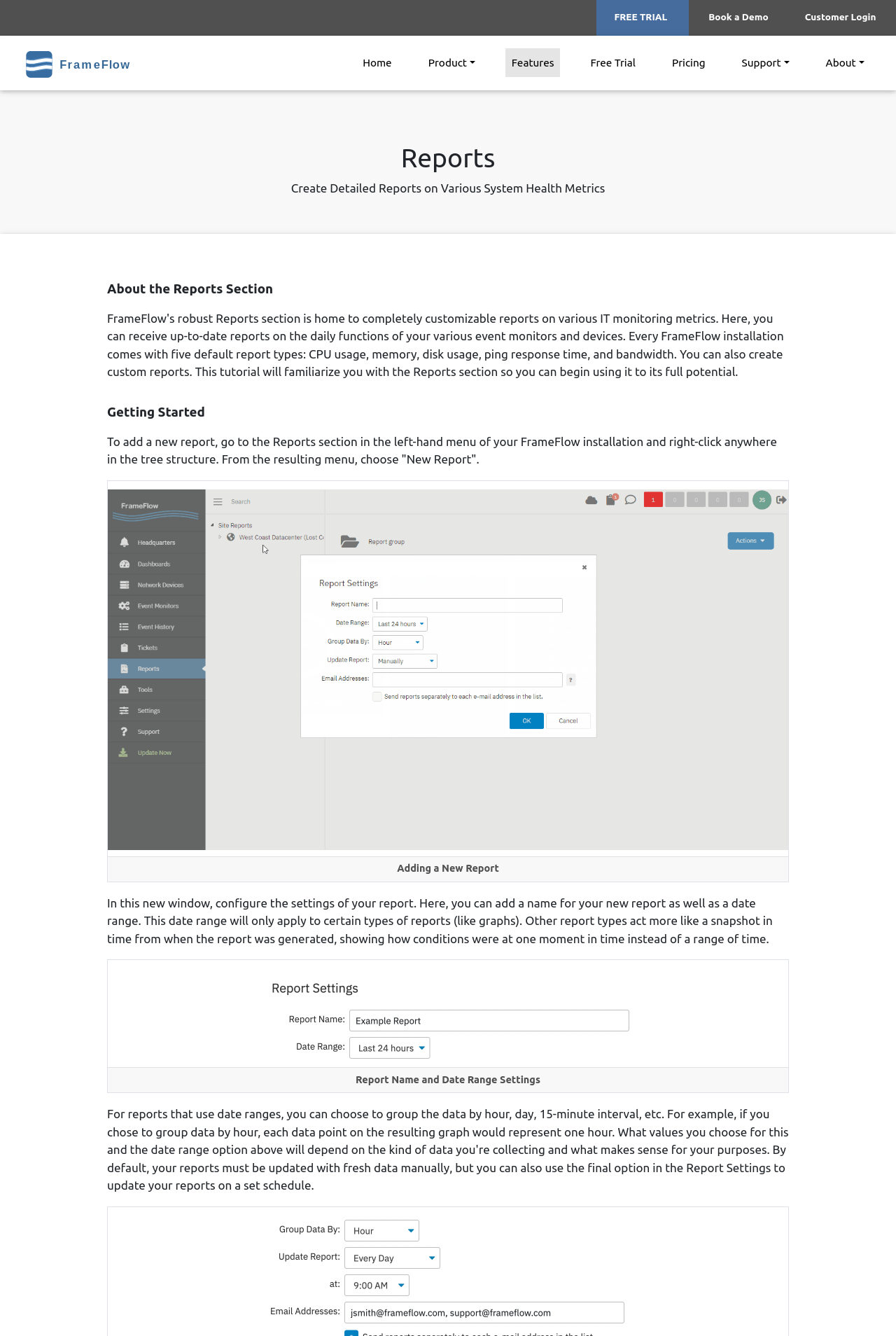What is the function of the date range setting in a report? Based on the image, give a response in one word or a short phrase.

Apply to certain report types